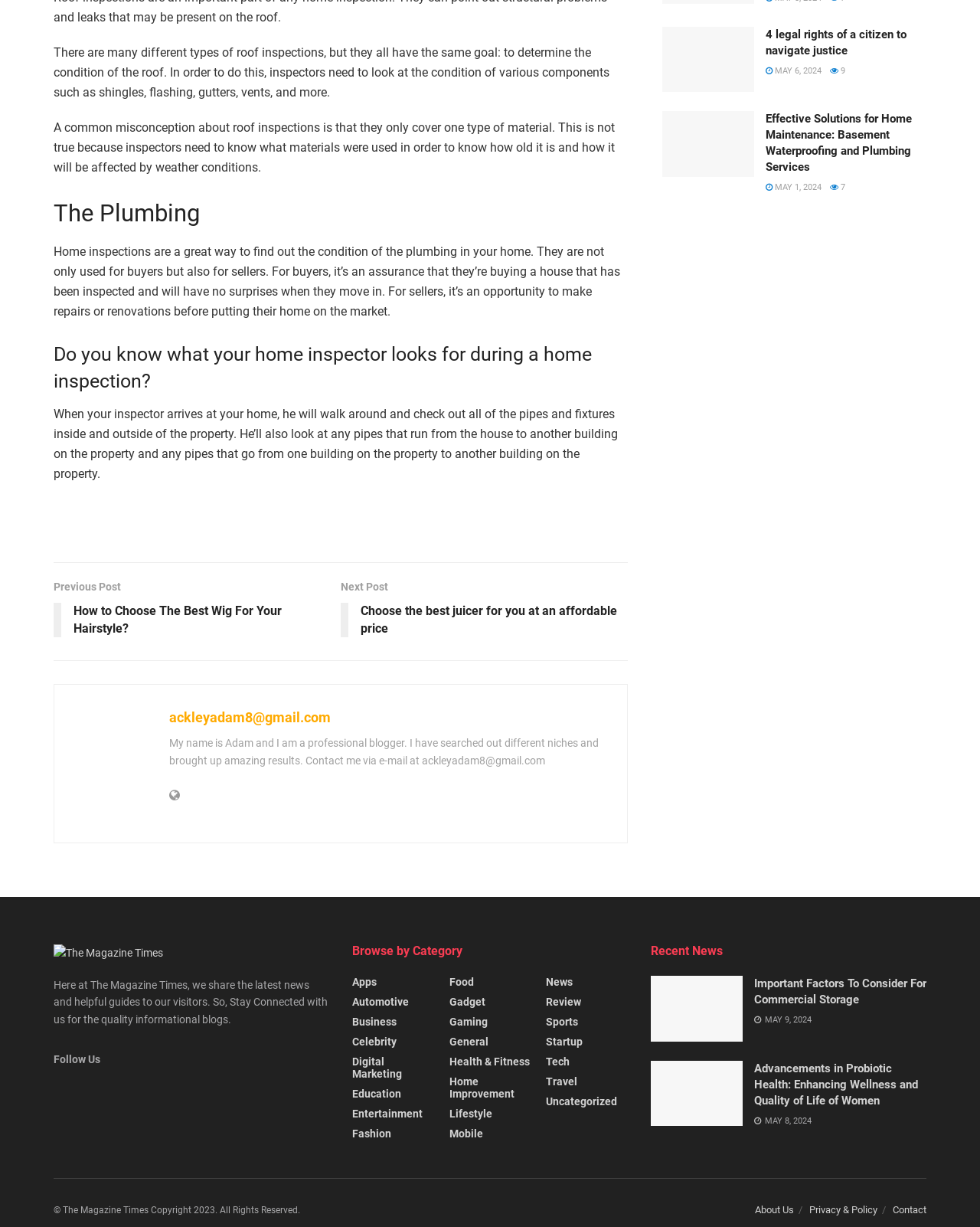Can you identify the bounding box coordinates of the clickable region needed to carry out this instruction: 'Read news about Litorina invests in Bergfalk'? The coordinates should be four float numbers within the range of 0 to 1, stated as [left, top, right, bottom].

None